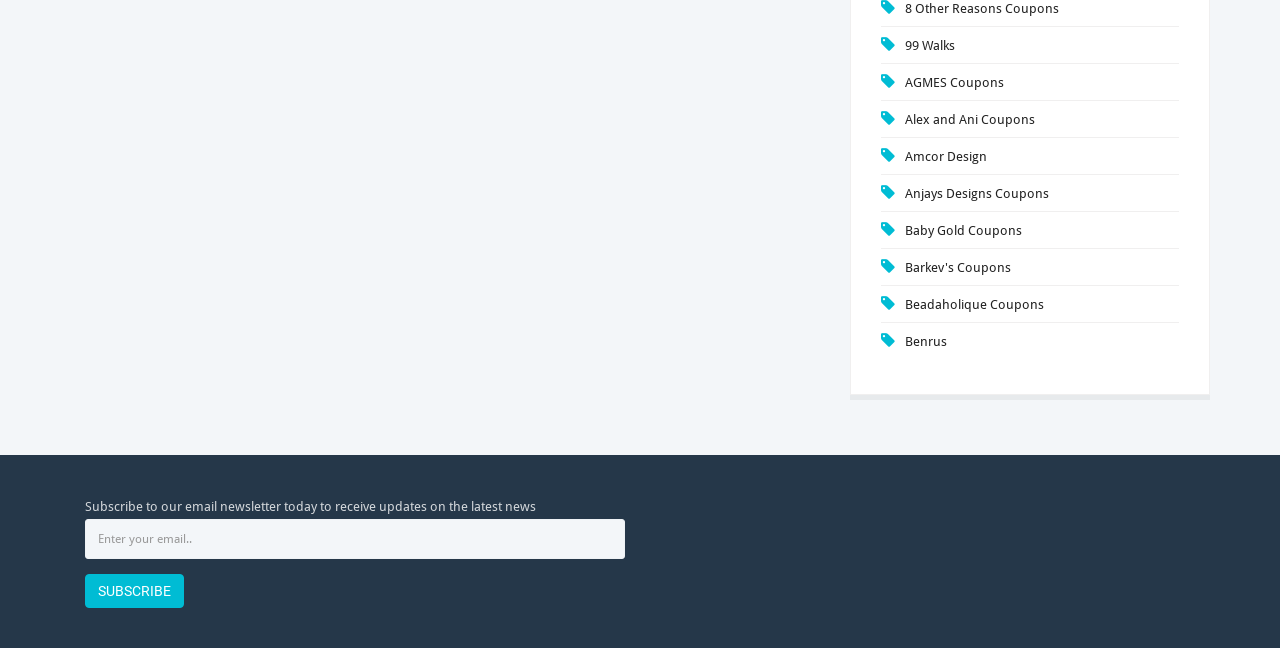Determine the bounding box coordinates for the area that should be clicked to carry out the following instruction: "Enter your email".

[0.066, 0.801, 0.488, 0.862]